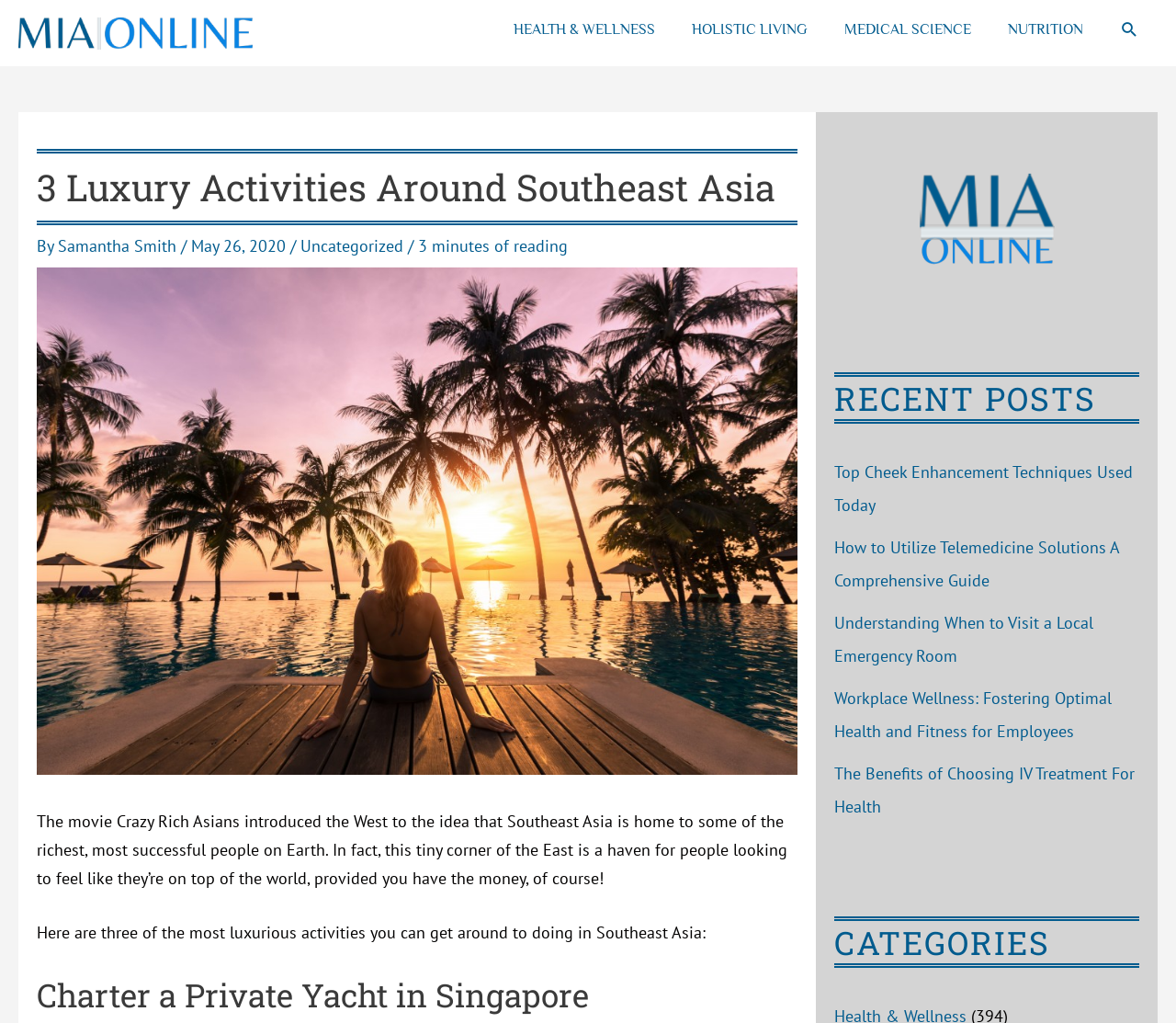Locate the bounding box coordinates of the clickable part needed for the task: "Search using the search icon link".

[0.952, 0.019, 0.969, 0.038]